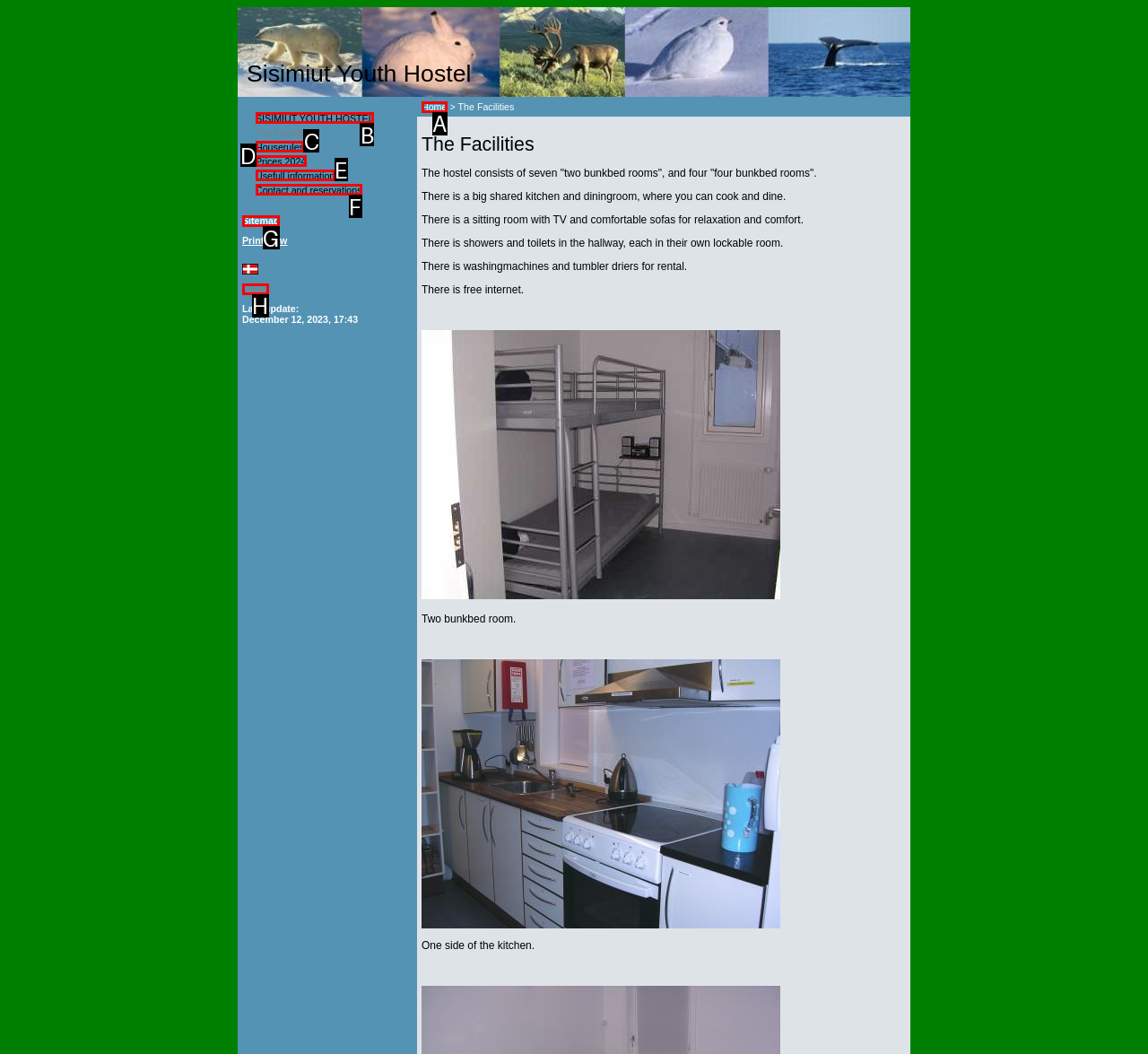Which option should be clicked to execute the task: Go to Sitemap?
Reply with the letter of the chosen option.

G